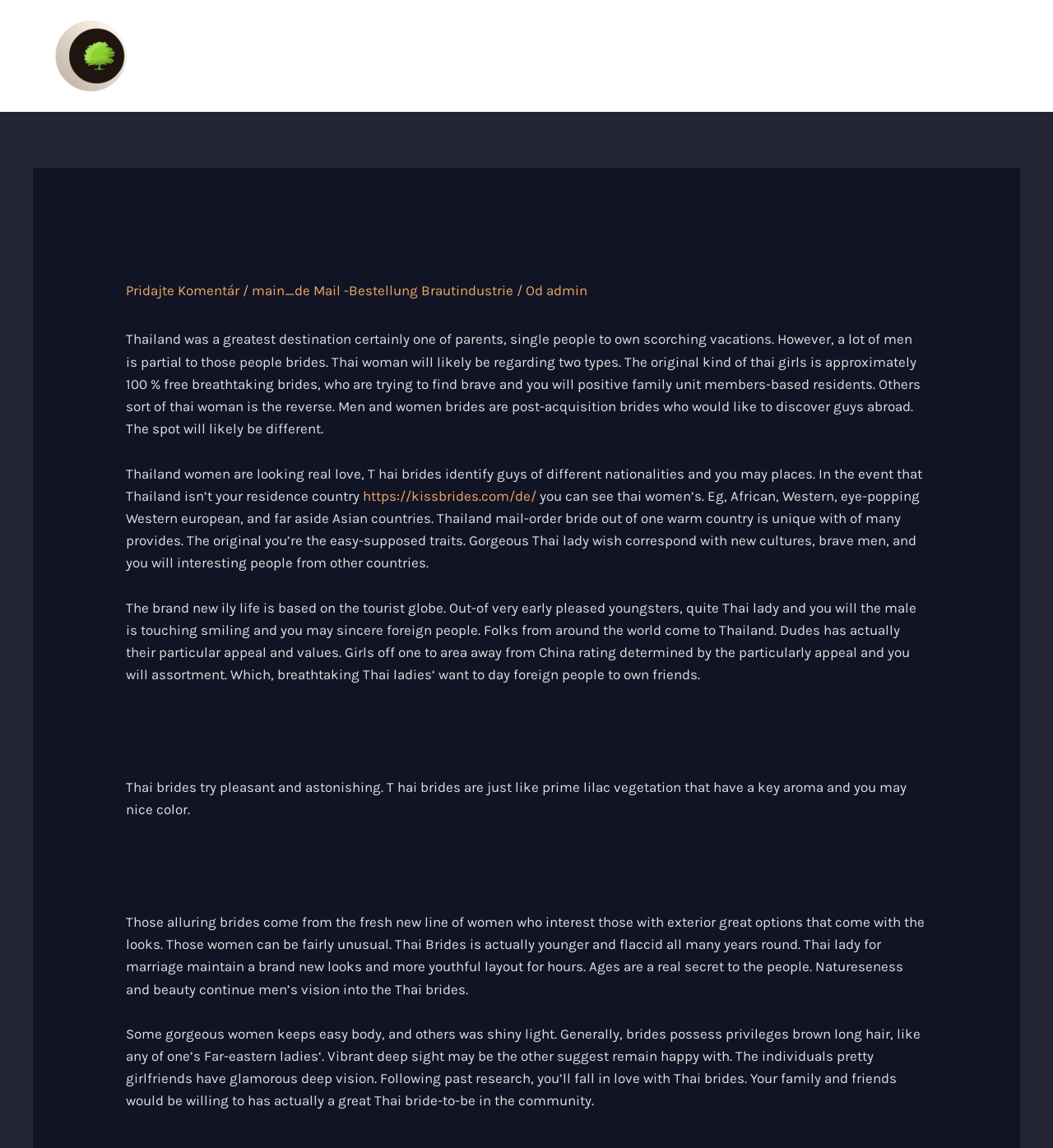What are Thai women looking for?
Look at the screenshot and respond with one word or a short phrase.

Real love